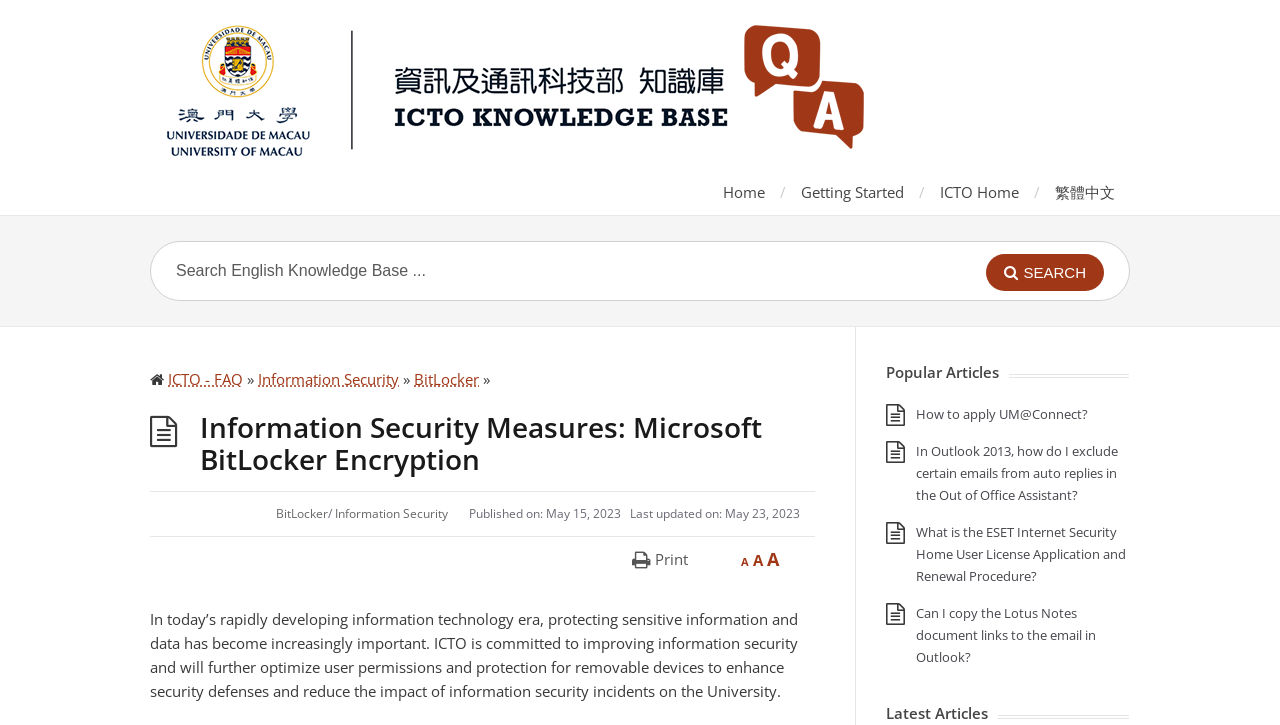Please mark the bounding box coordinates of the area that should be clicked to carry out the instruction: "Click BitLocker".

[0.323, 0.509, 0.374, 0.537]